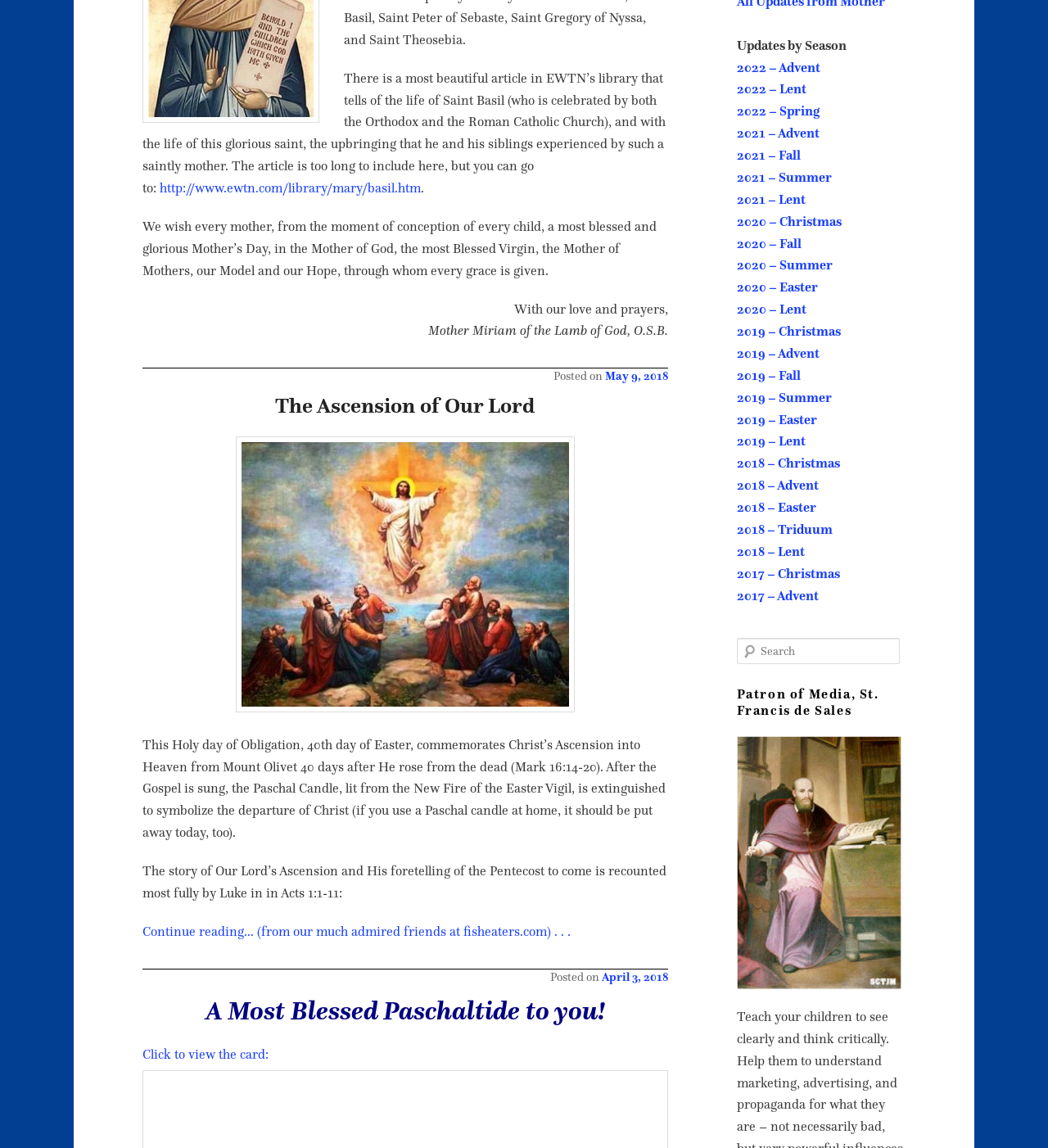Bounding box coordinates are to be given in the format (top-left x, top-left y, bottom-right x, bottom-right y). All values must be floating point numbers between 0 and 1. Provide the bounding box coordinate for the UI element described as: parent_node: Search name="s" placeholder="Search"

[0.703, 0.555, 0.858, 0.578]